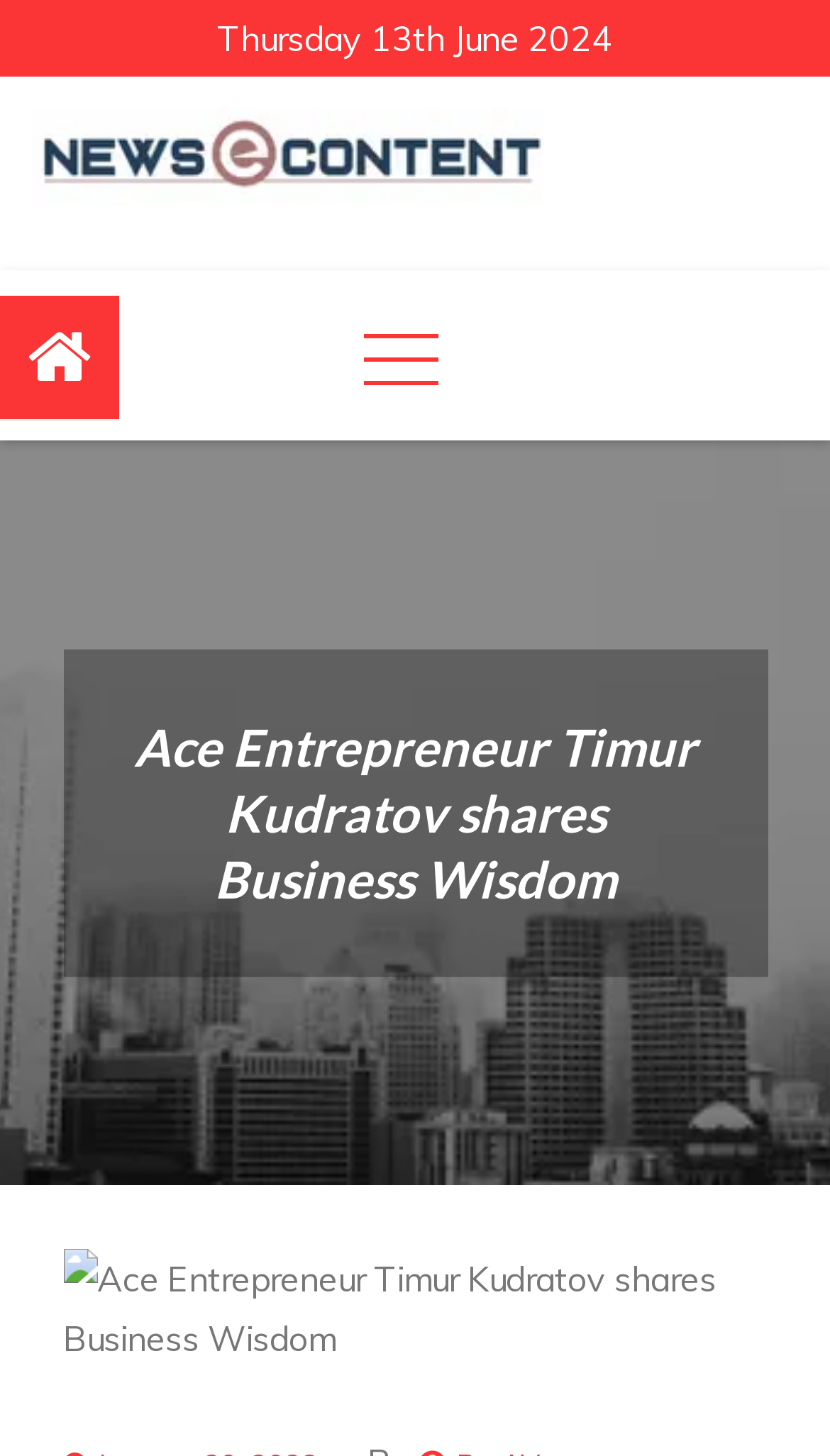Provide a short answer to the following question with just one word or phrase: What is the name of the entrepreneur featured on the webpage?

Timur Kudratov